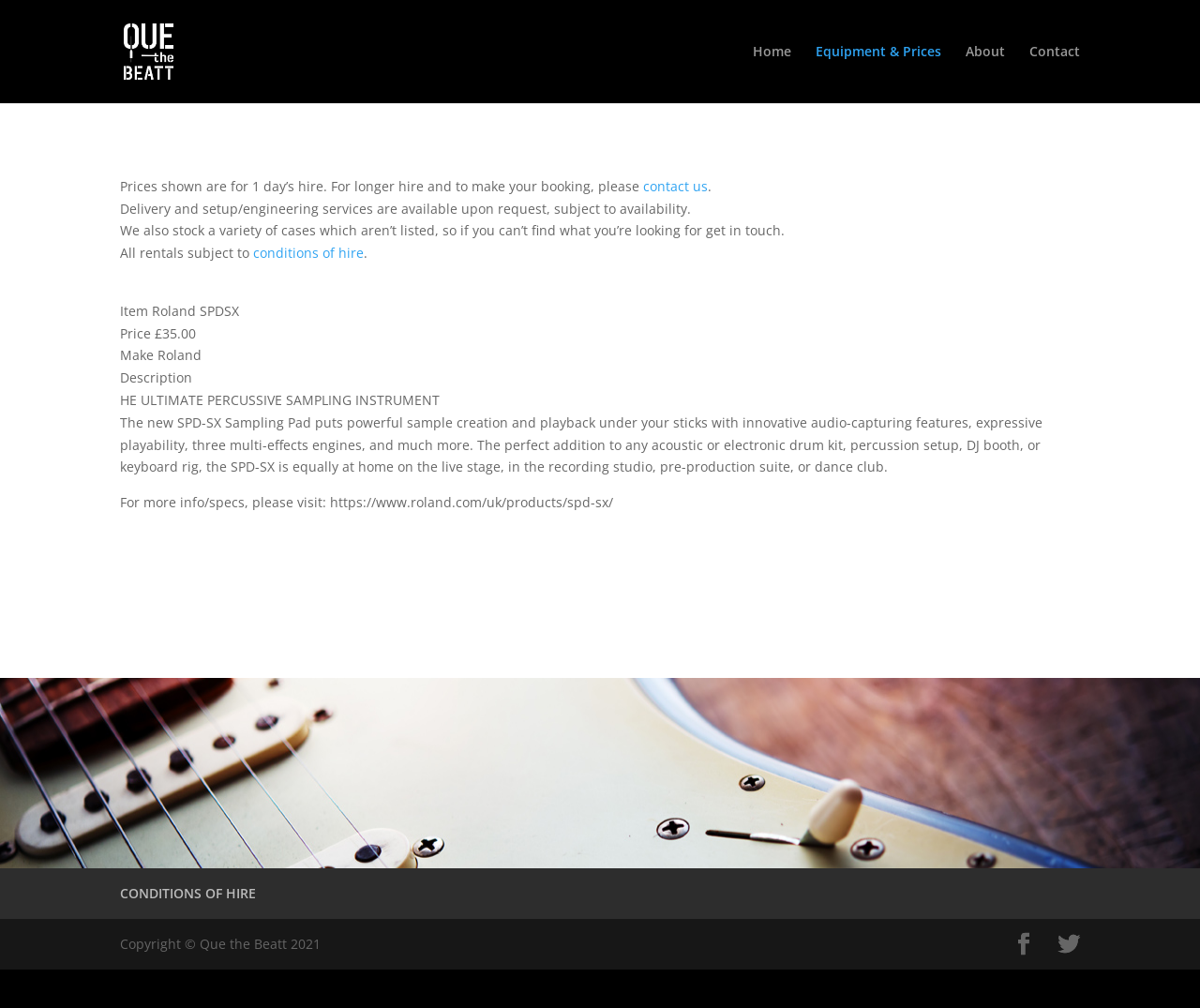Using the provided description Contact, find the bounding box coordinates for the UI element. Provide the coordinates in (top-left x, top-left y, bottom-right x, bottom-right y) format, ensuring all values are between 0 and 1.

[0.858, 0.045, 0.9, 0.102]